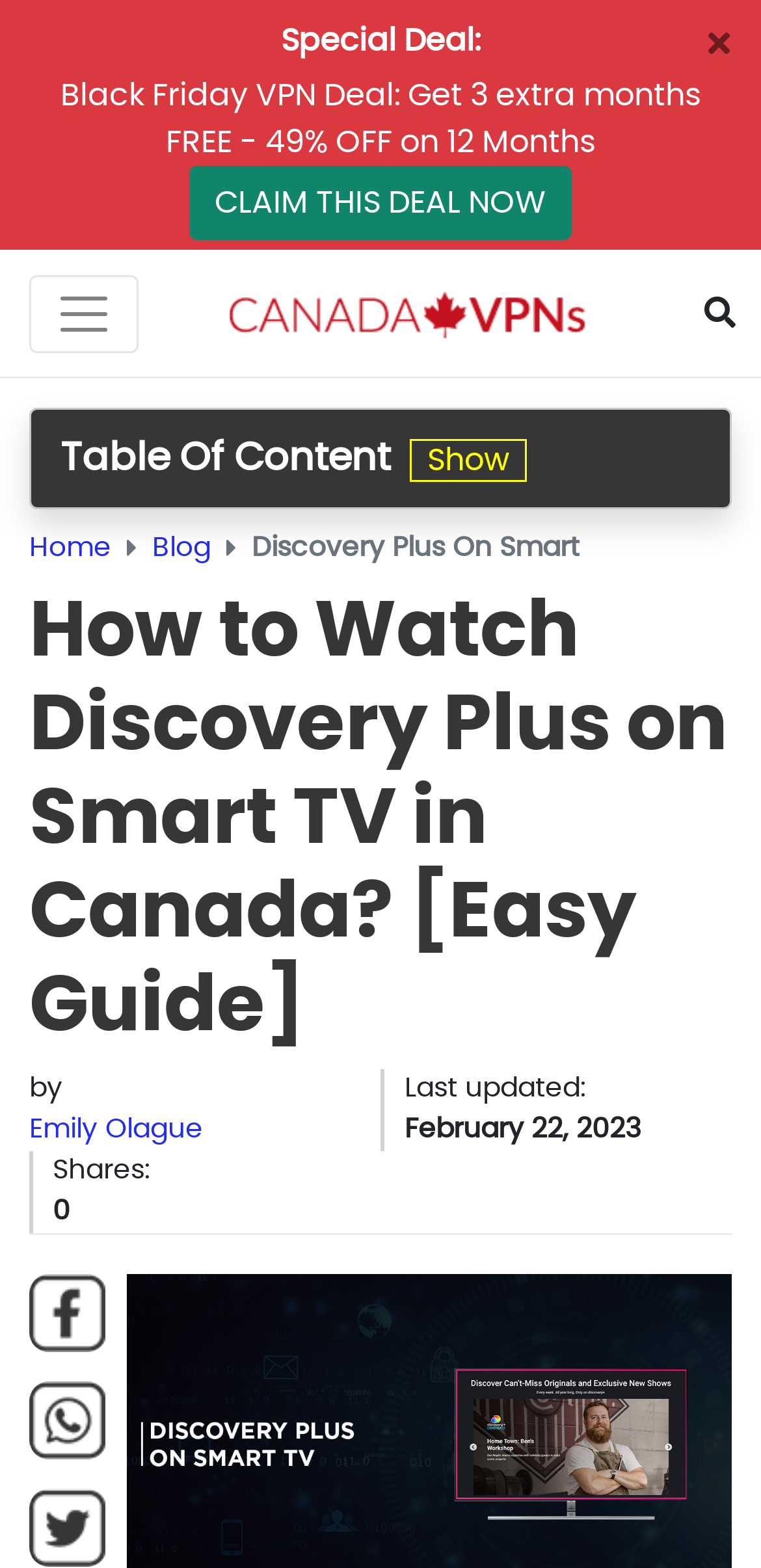Determine the coordinates of the bounding box that should be clicked to complete the instruction: "Close the popup". The coordinates should be represented by four float numbers between 0 and 1: [left, top, right, bottom].

[0.931, 0.014, 0.959, 0.044]